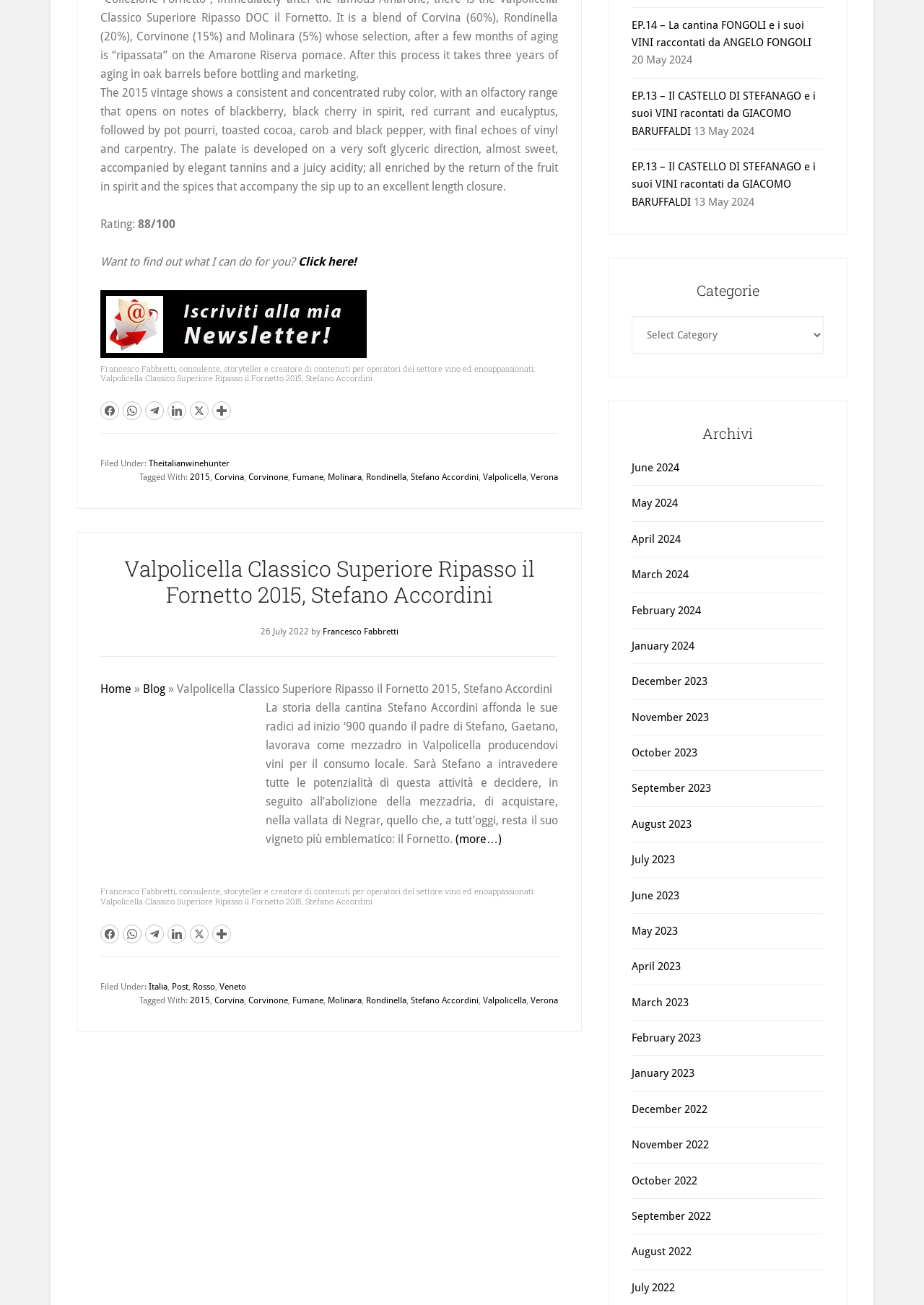Respond to the question below with a single word or phrase: What is the date of the article?

26 July 2022